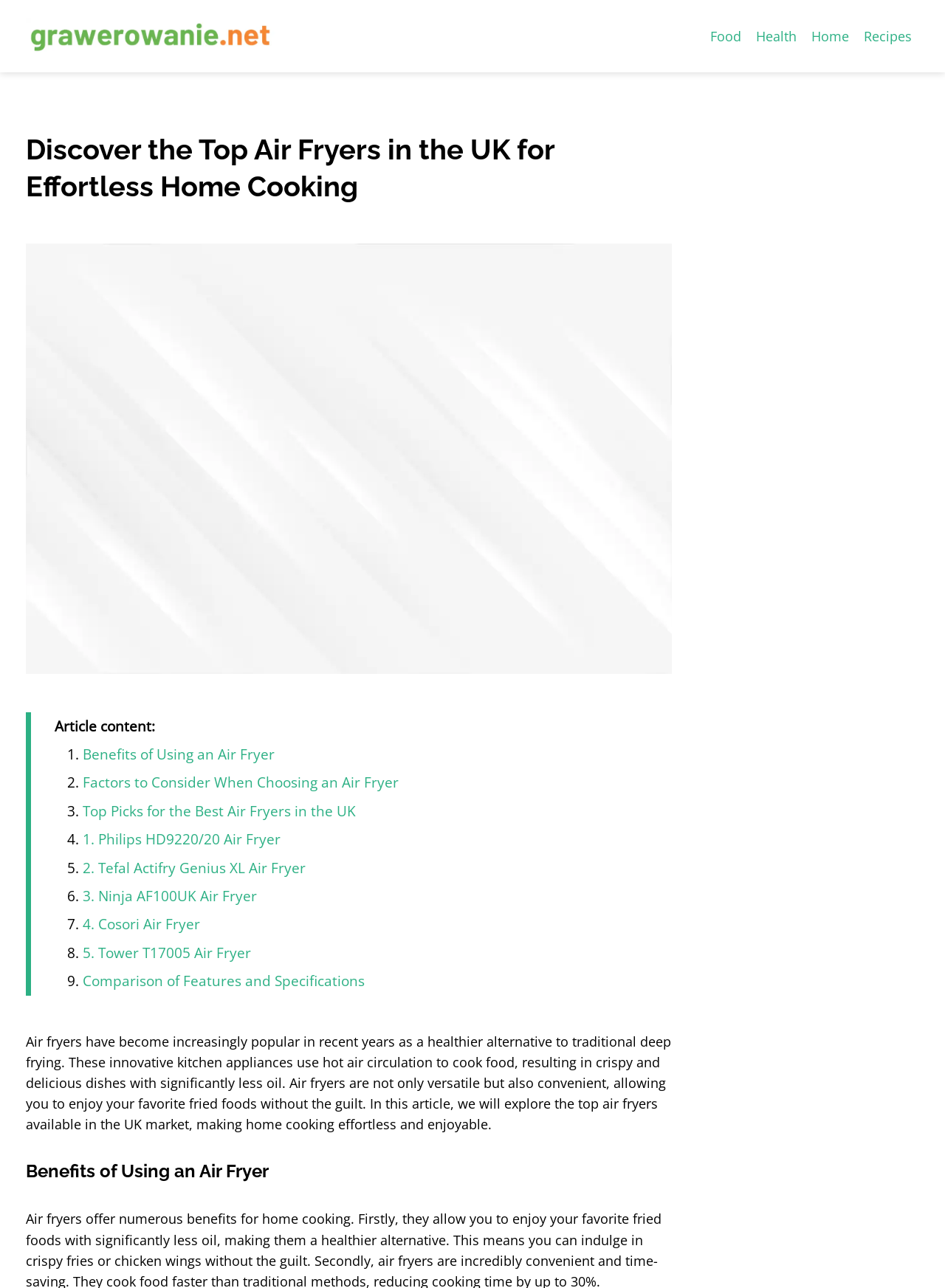How many air fryer models are reviewed on this webpage?
Refer to the screenshot and answer in one word or phrase.

5